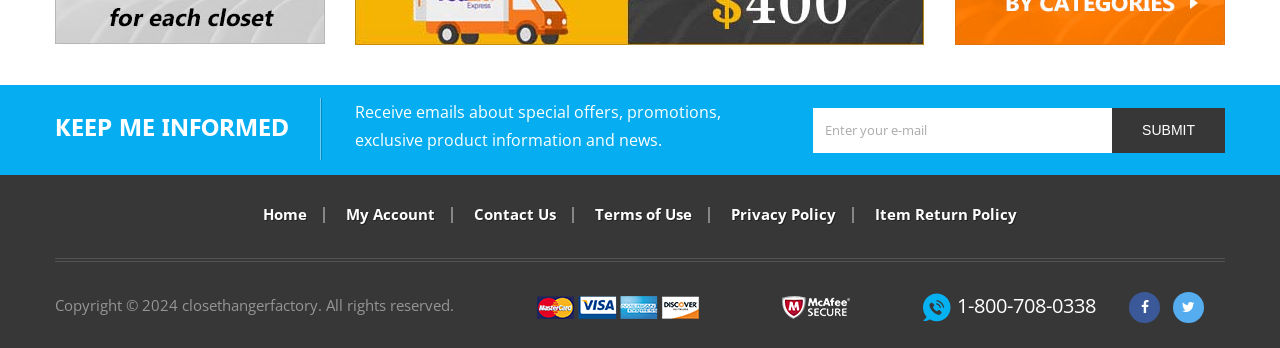Identify the bounding box coordinates of the section that should be clicked to achieve the task described: "Contact Us".

[0.356, 0.586, 0.448, 0.644]